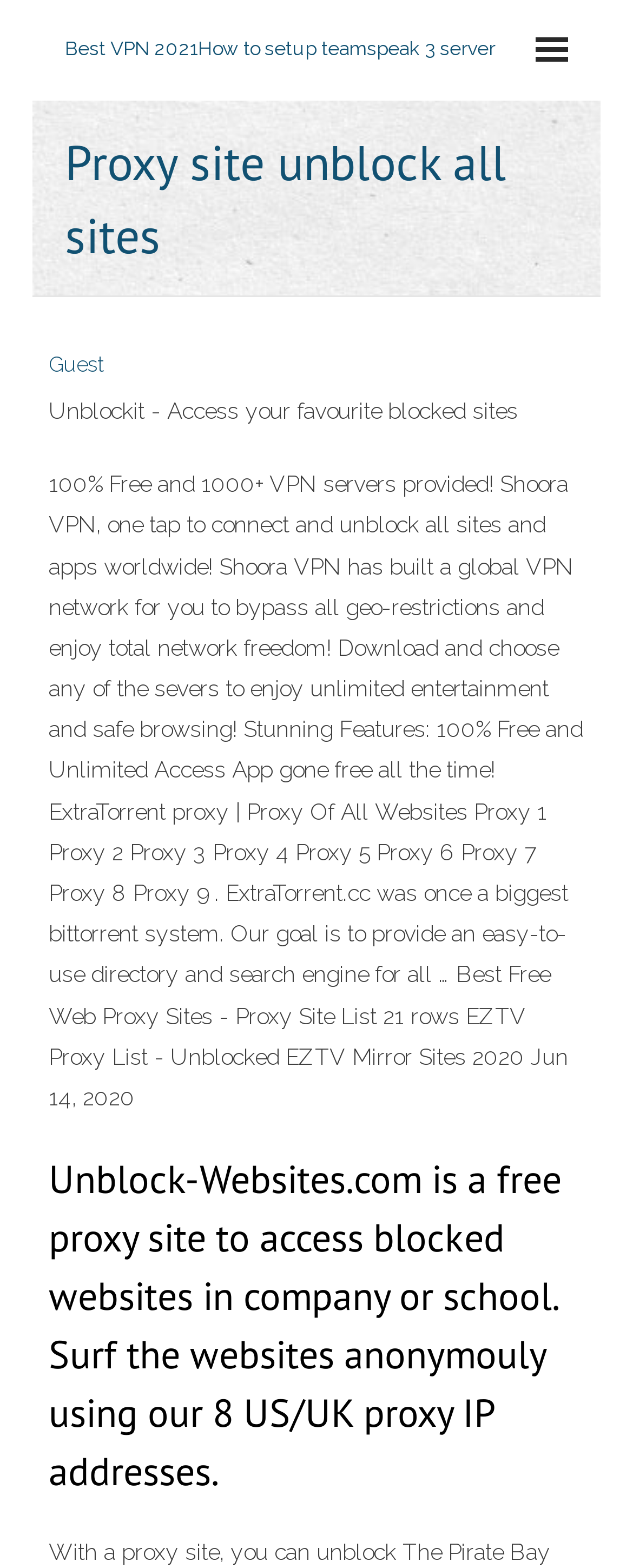Answer the question using only a single word or phrase: 
How many proxy links are available?

9